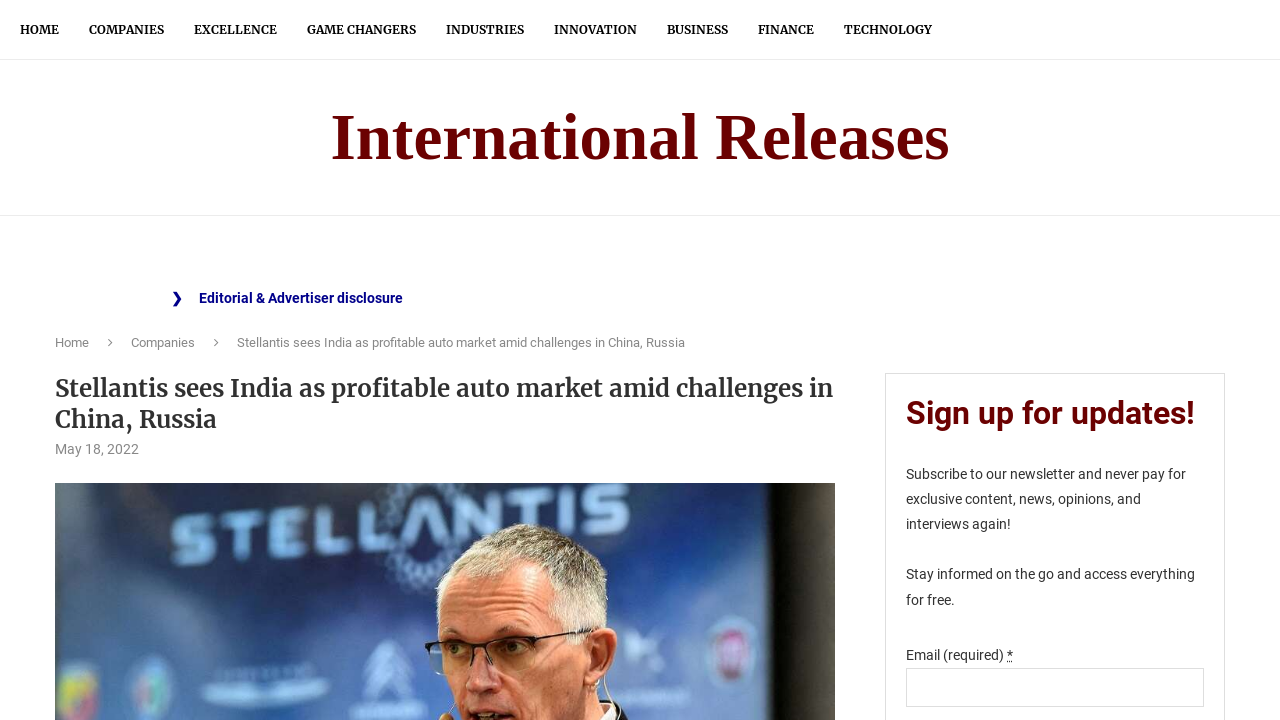Identify the bounding box coordinates of the part that should be clicked to carry out this instruction: "Click on International Releases".

[0.258, 0.139, 0.742, 0.243]